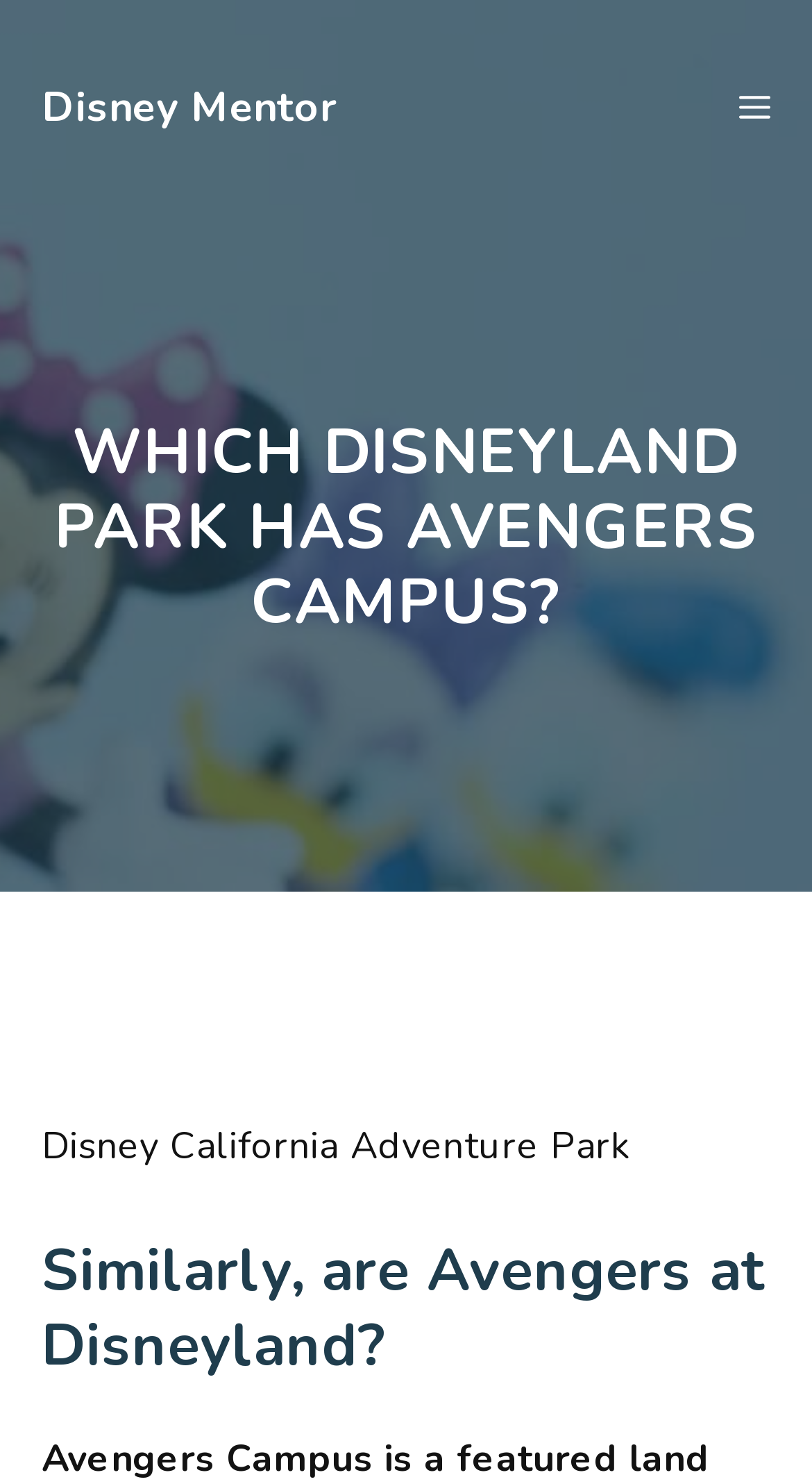What is the text of the main heading on this webpage?
Use the image to give a comprehensive and detailed response to the question.

The main heading is located at the top of the webpage, and its text can be found by examining the heading element with the bounding box coordinates [0.051, 0.281, 0.949, 0.432].